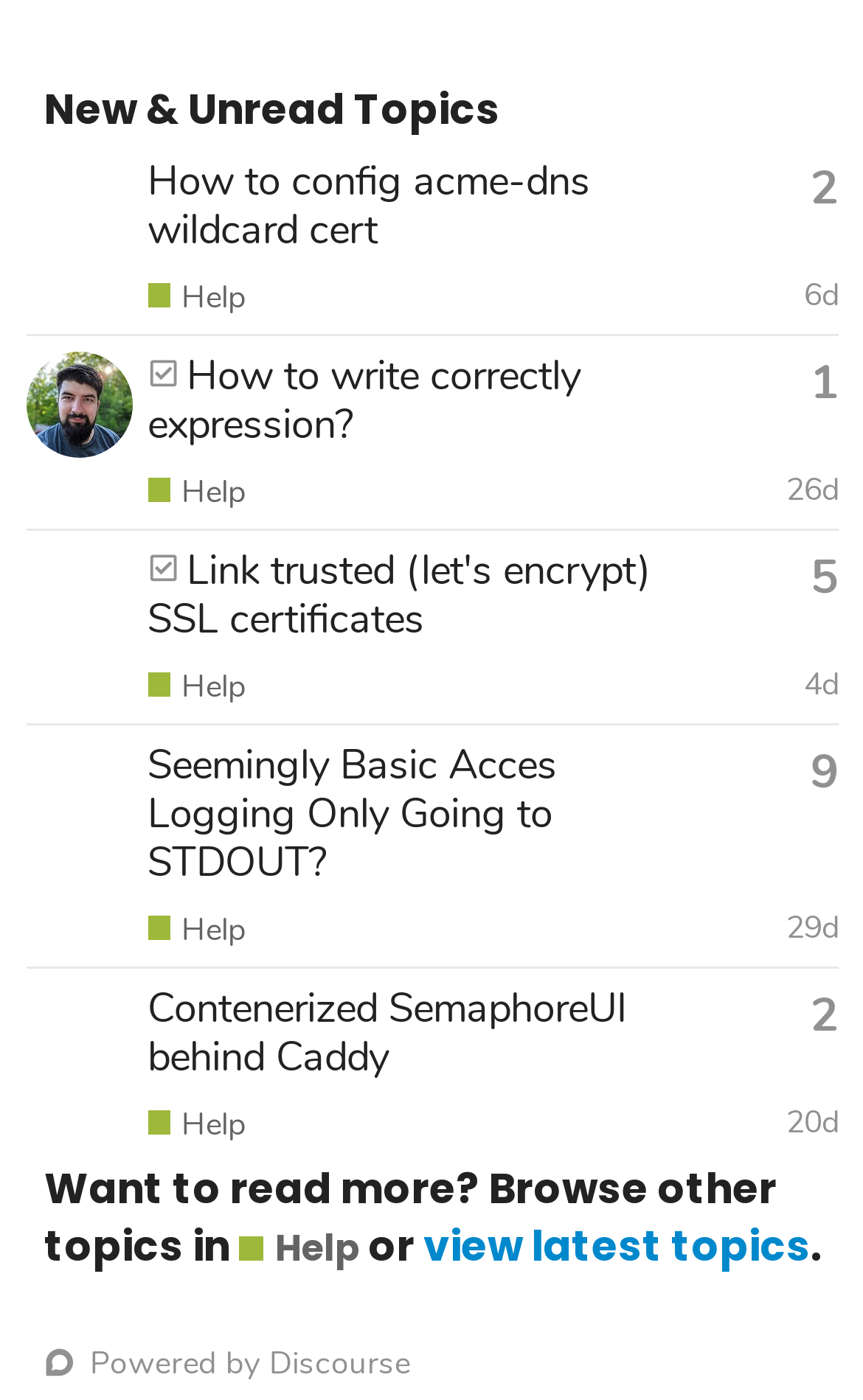Determine the bounding box coordinates for the element that should be clicked to follow this instruction: "View profile of Bruce5051". The coordinates should be given as four float numbers between 0 and 1, in the format [left, top, right, bottom].

[0.03, 0.131, 0.153, 0.166]